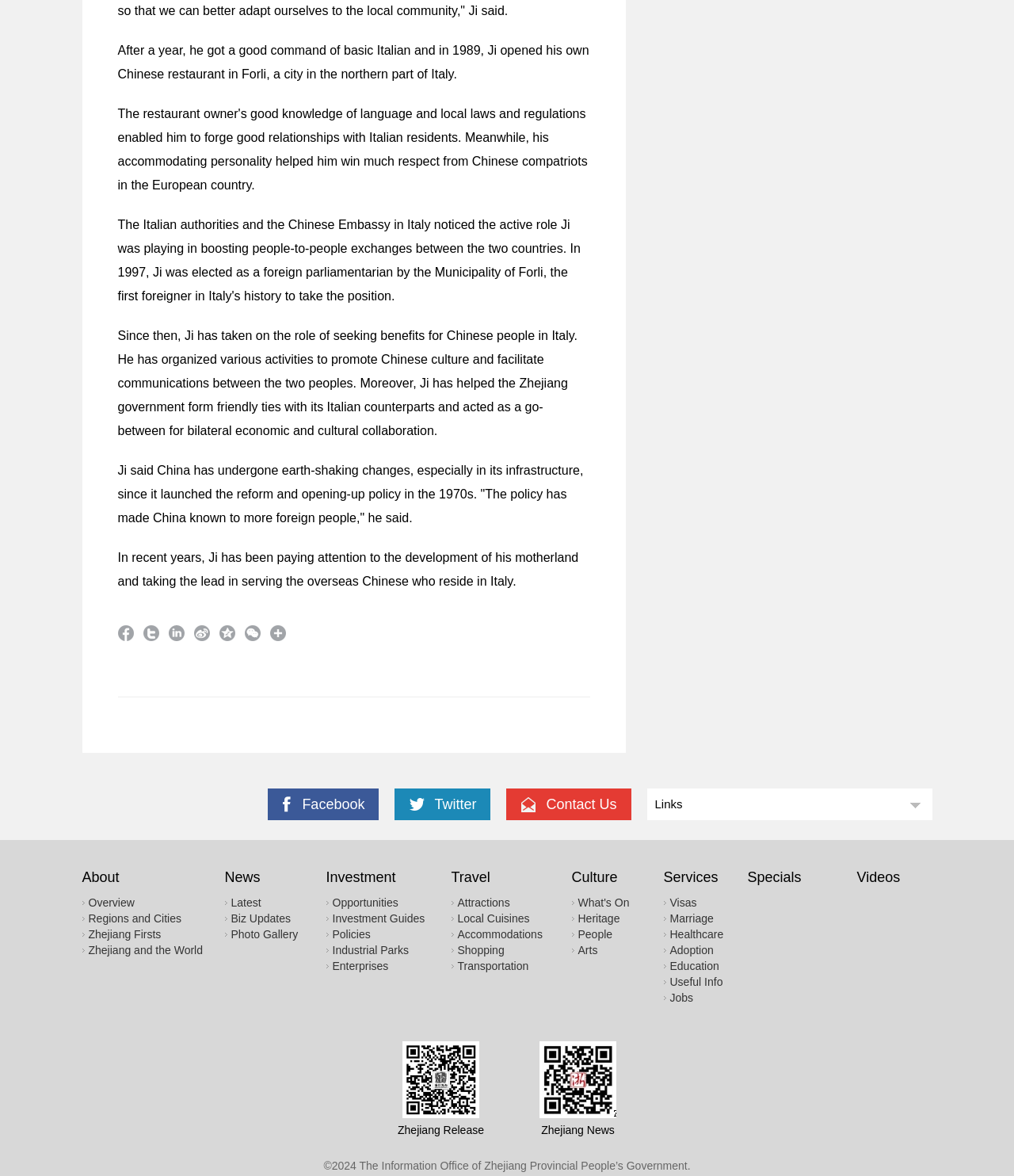Locate the bounding box coordinates of the element you need to click to accomplish the task described by this instruction: "Read Latest News".

[0.228, 0.762, 0.258, 0.773]